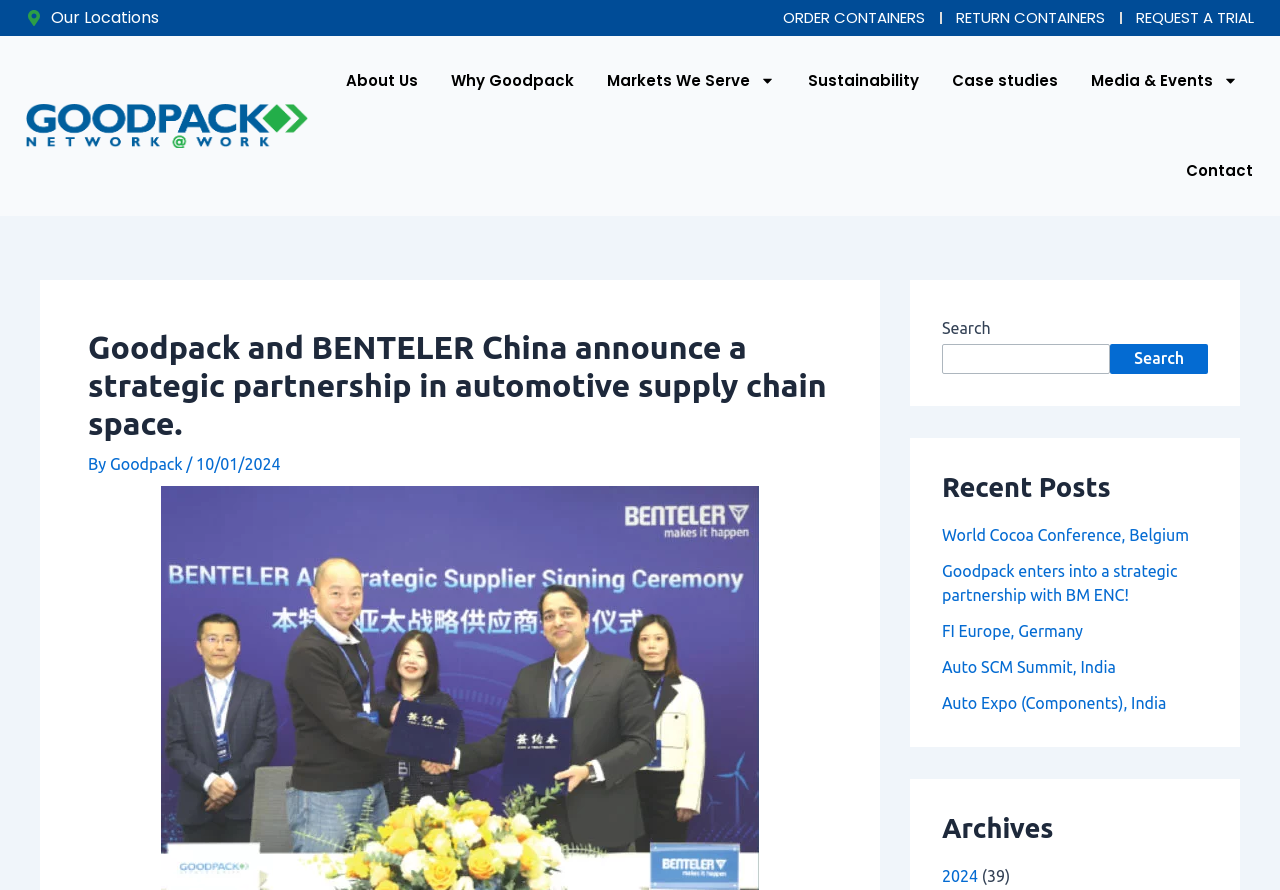Please respond to the question with a concise word or phrase:
What is the purpose of the search box?

To search the website